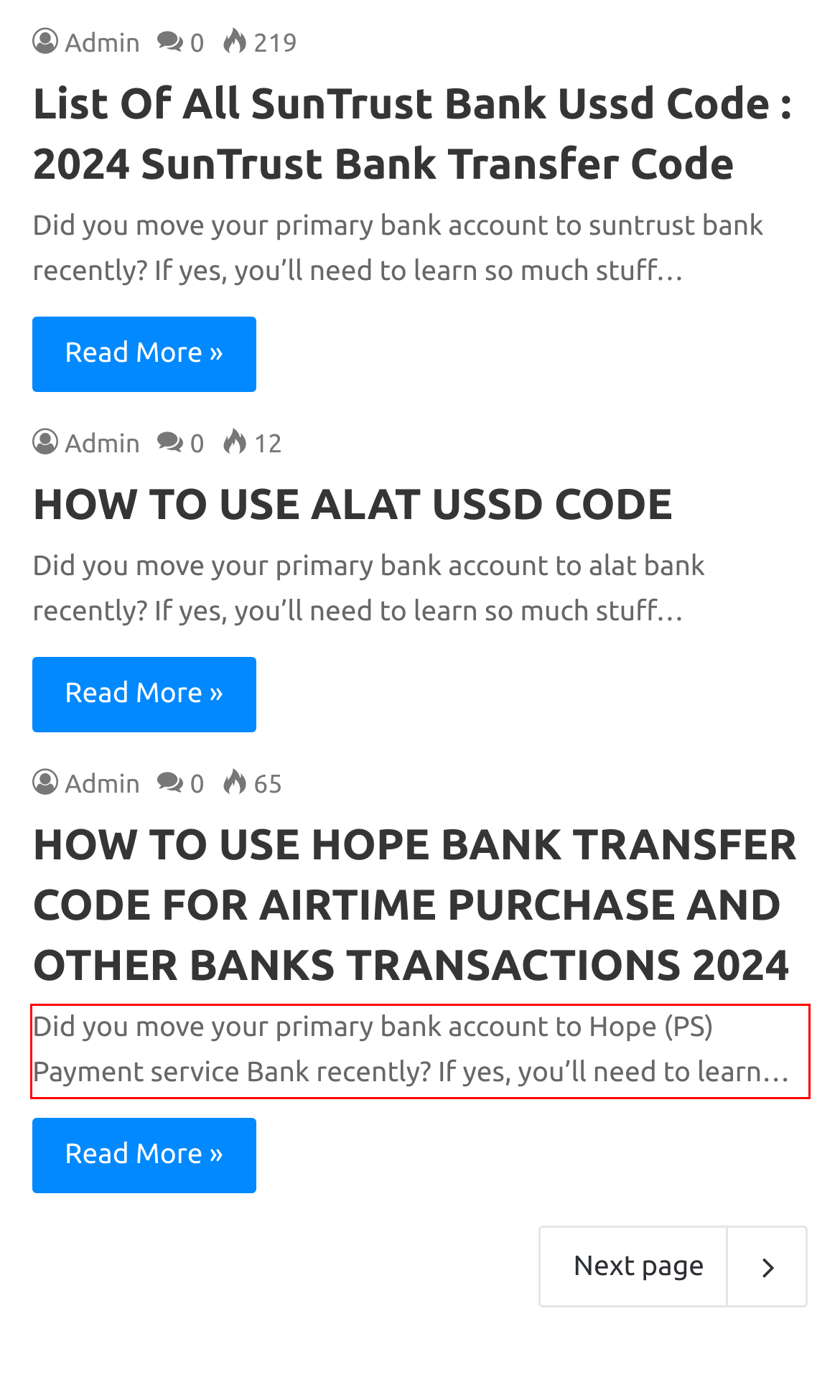Within the screenshot of a webpage, identify the red bounding box and perform OCR to capture the text content it contains.

Did you move your primary bank account to Hope (PS) Payment service Bank recently? If yes, you’ll need to learn…